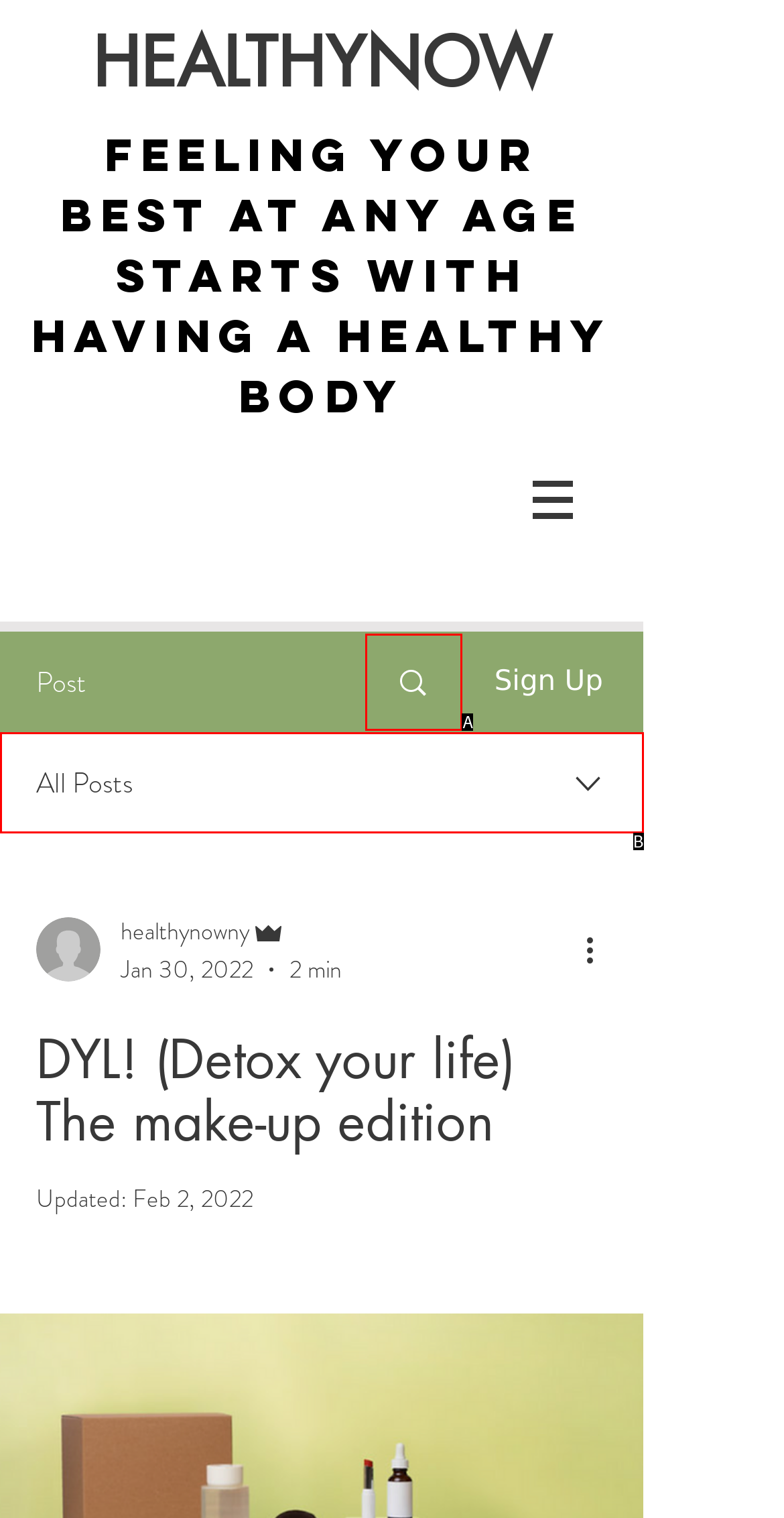Choose the option that best matches the description: Search
Indicate the letter of the matching option directly.

A